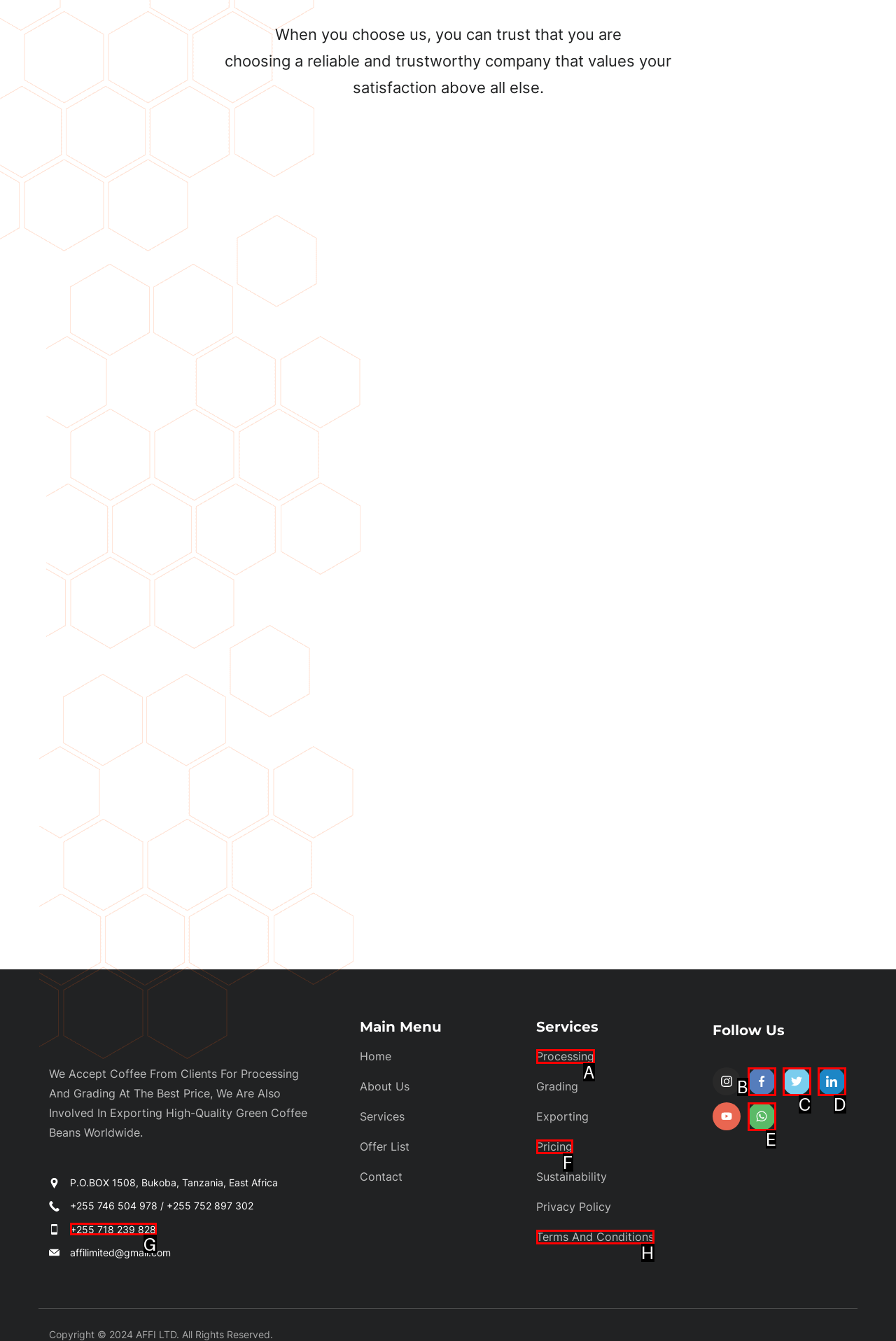Choose the HTML element that matches the description: WhatsApp
Reply with the letter of the correct option from the given choices.

E